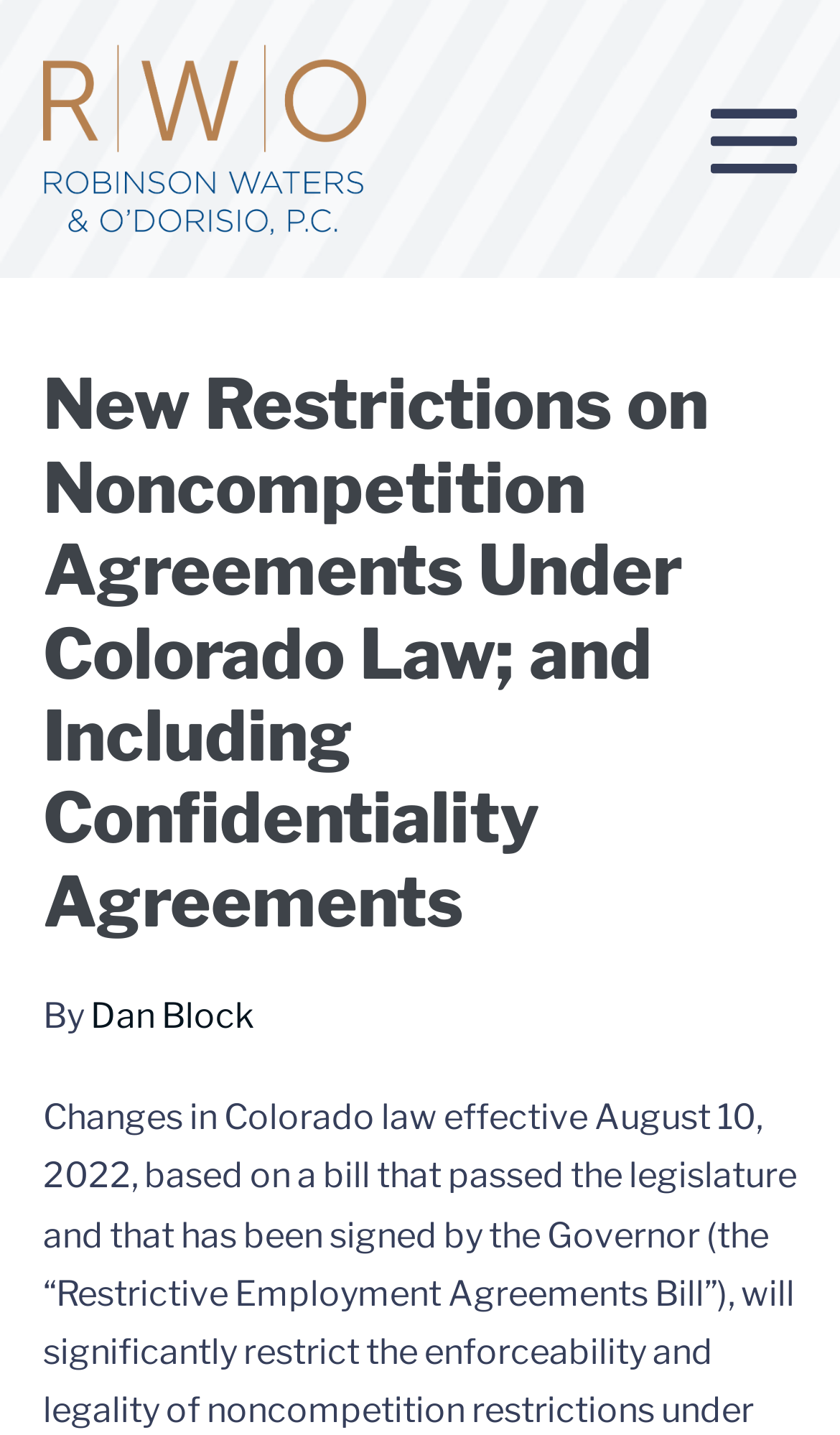Who wrote the article?
Refer to the image and provide a one-word or short phrase answer.

Dan Block